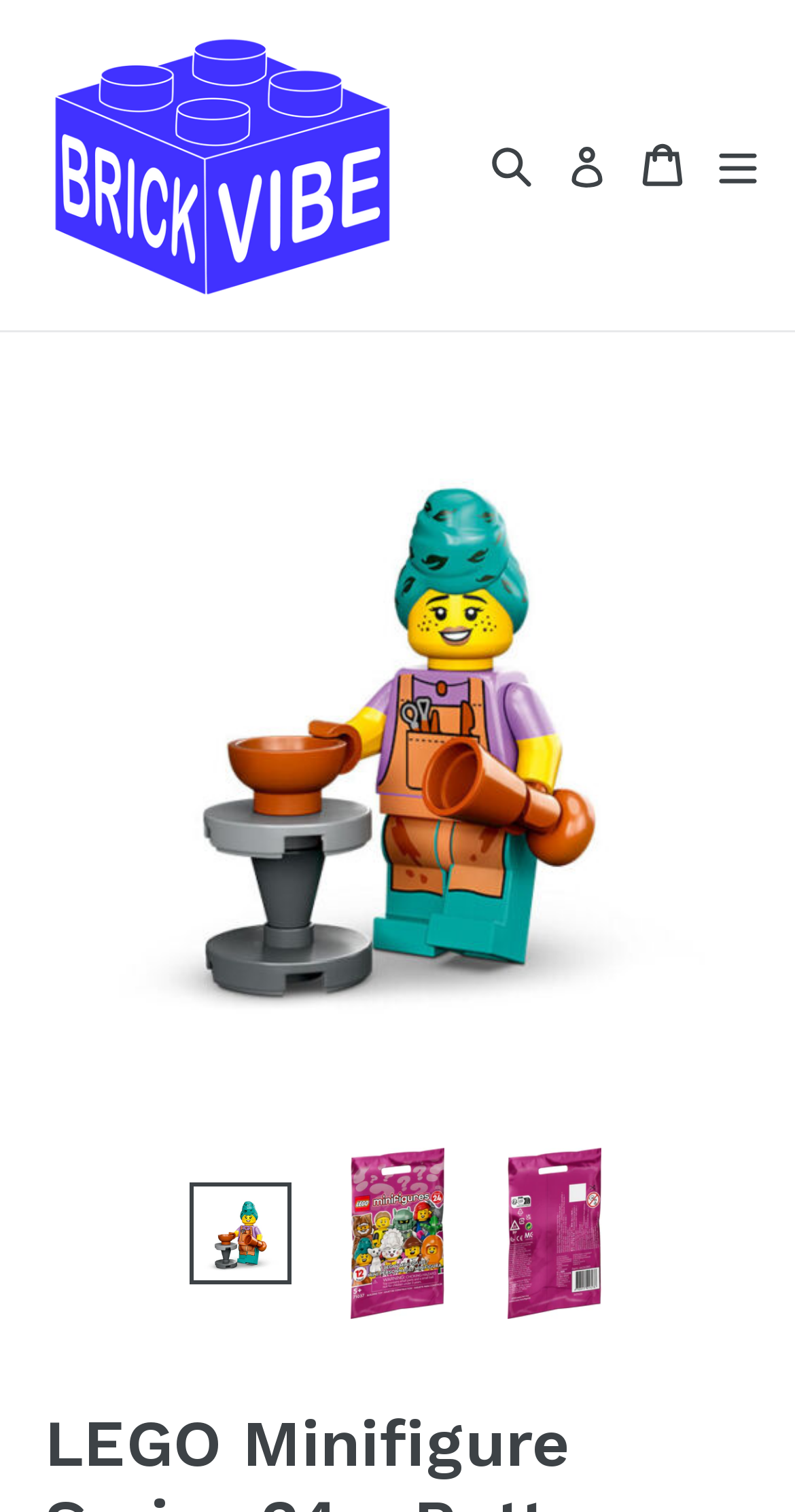Please answer the following question using a single word or phrase: 
How many links are there in the top navigation bar?

3